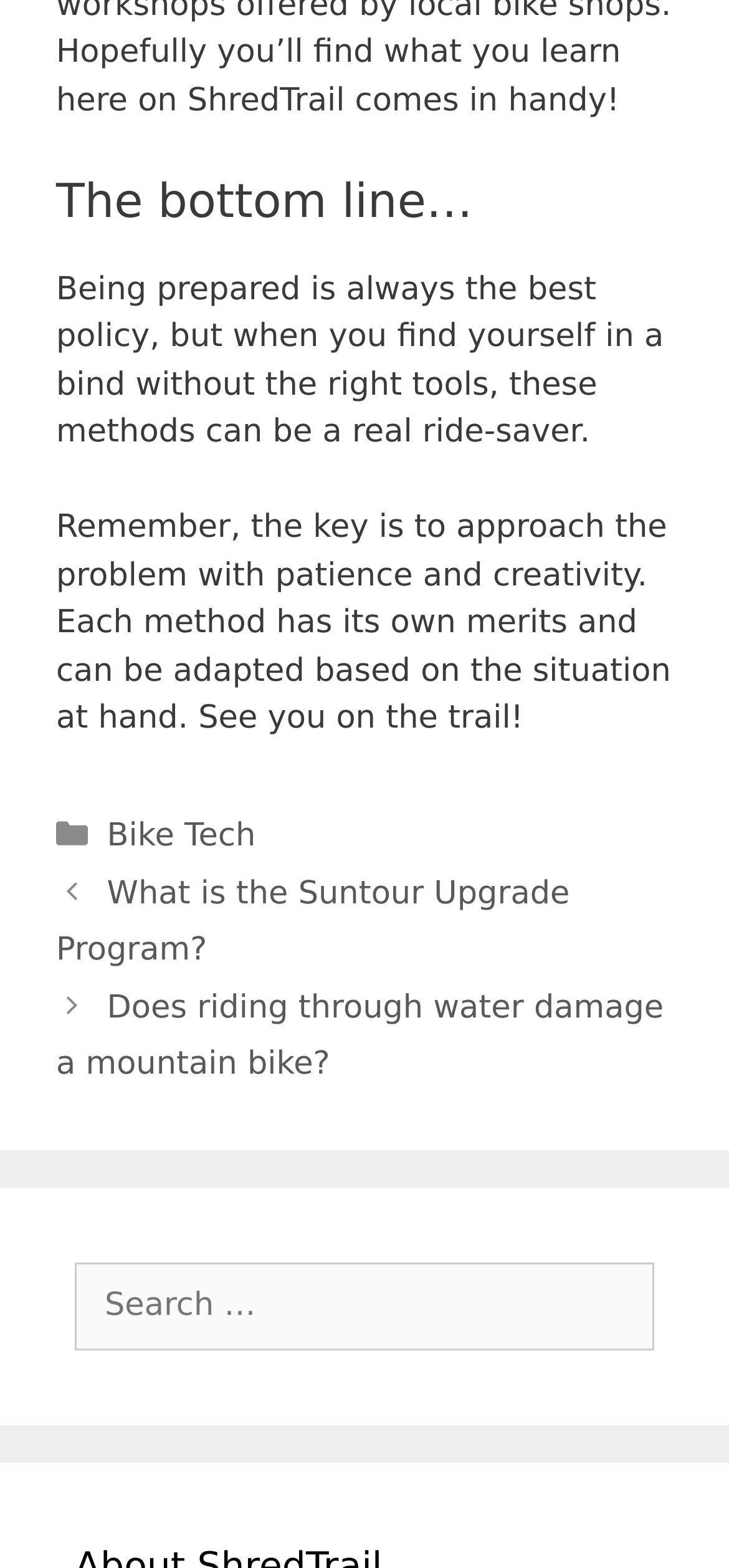Refer to the image and provide an in-depth answer to the question:
What is the tone of the article?

The tone of the article can be inferred from the language used, which is informative and encouraging, suggesting that the author is trying to educate and motivate the reader.